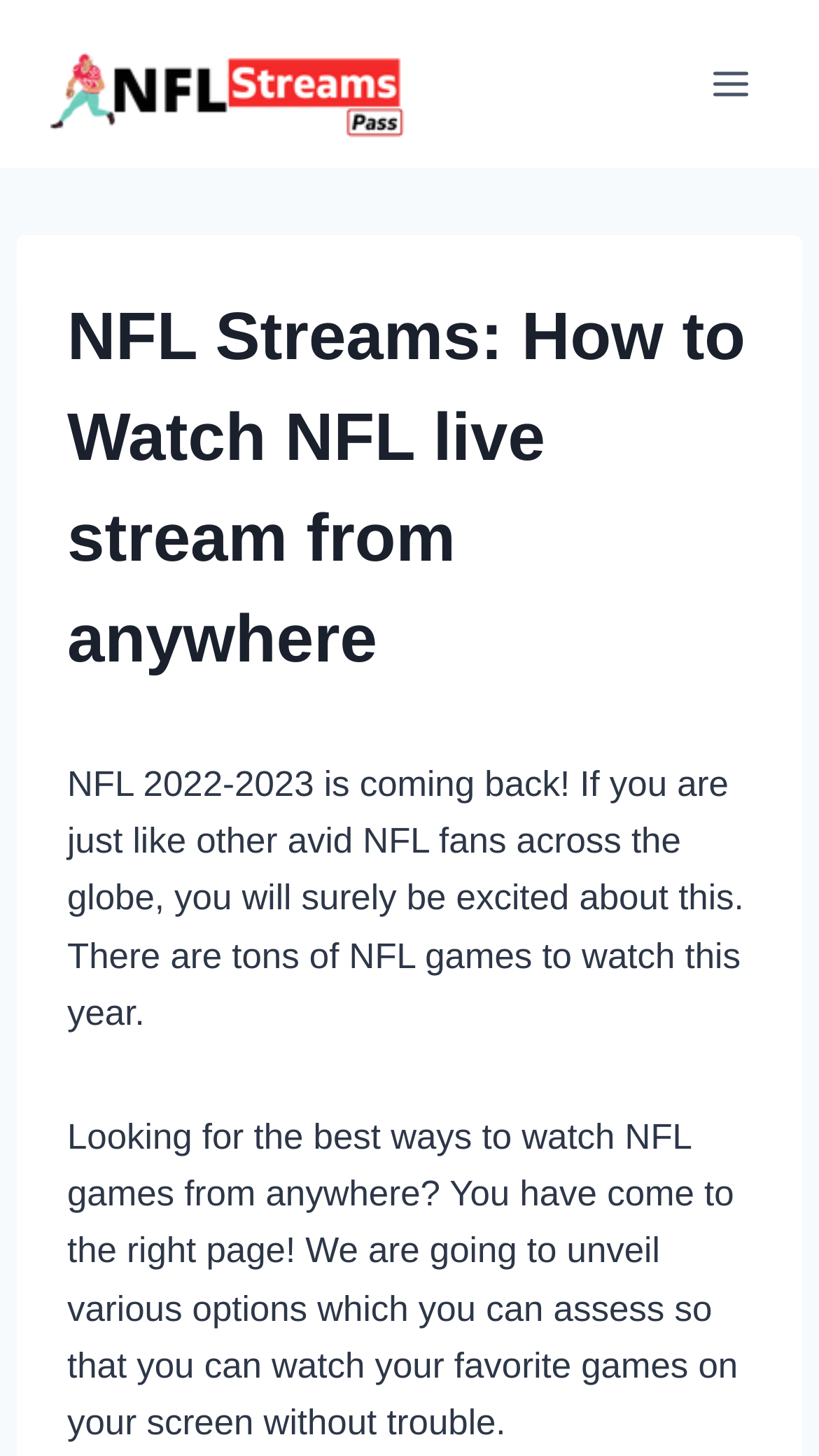Explain the contents of the webpage comprehensively.

The webpage is a guide to watching NFL streams online from anywhere. At the top-left corner, there is a link and an image with the text "NFL Streams Pass". On the top-right corner, there is a button to open a menu. 

Below the top section, there is a header with the title "NFL Streams: How to Watch NFL live stream from anywhere". 

Under the header, there are two paragraphs of text. The first paragraph discusses the upcoming NFL season and the excitement of NFL fans. The second paragraph introduces the purpose of the webpage, which is to provide options for watching NFL games from anywhere without trouble.